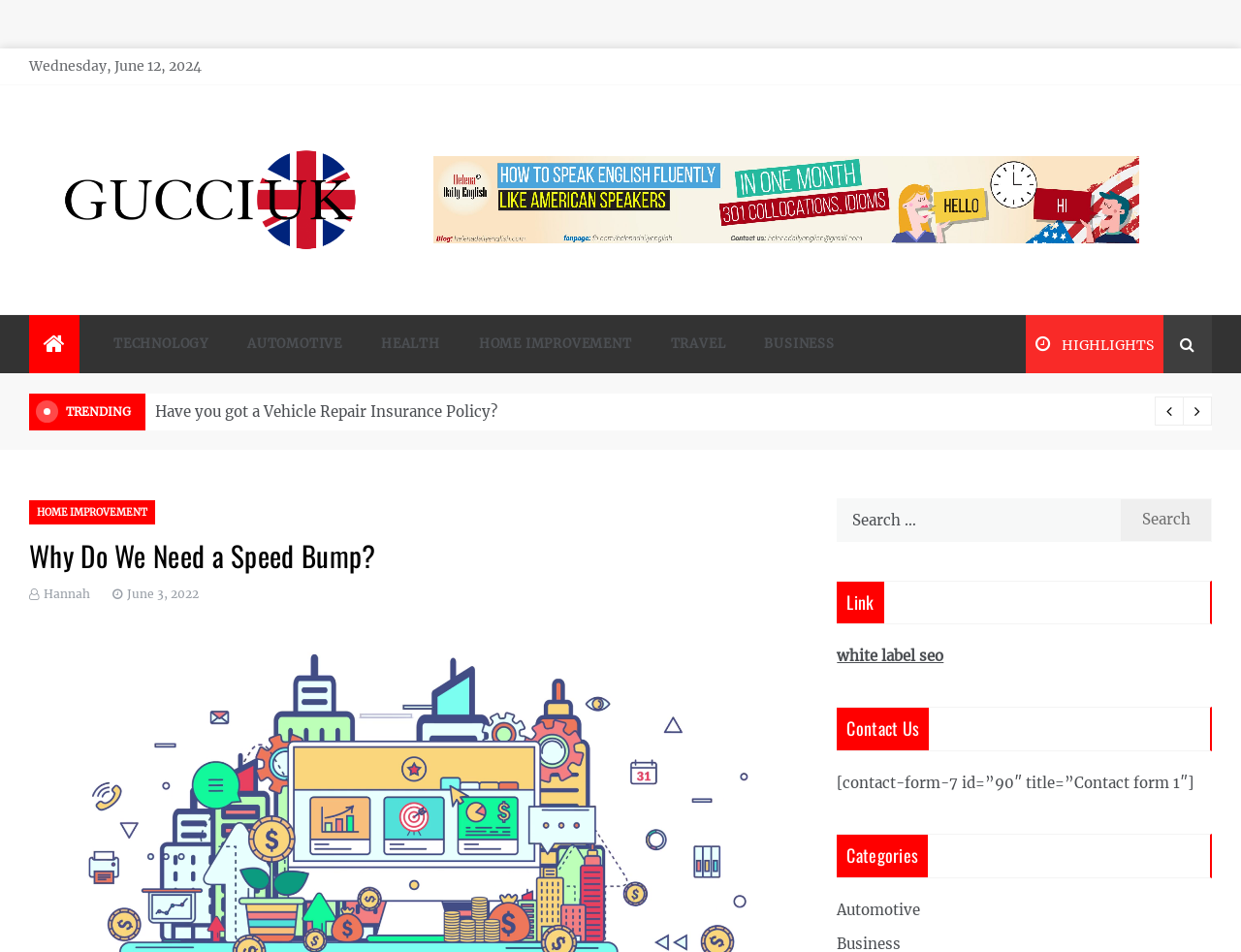Please locate the bounding box coordinates of the region I need to click to follow this instruction: "Click on CONTACT US".

None